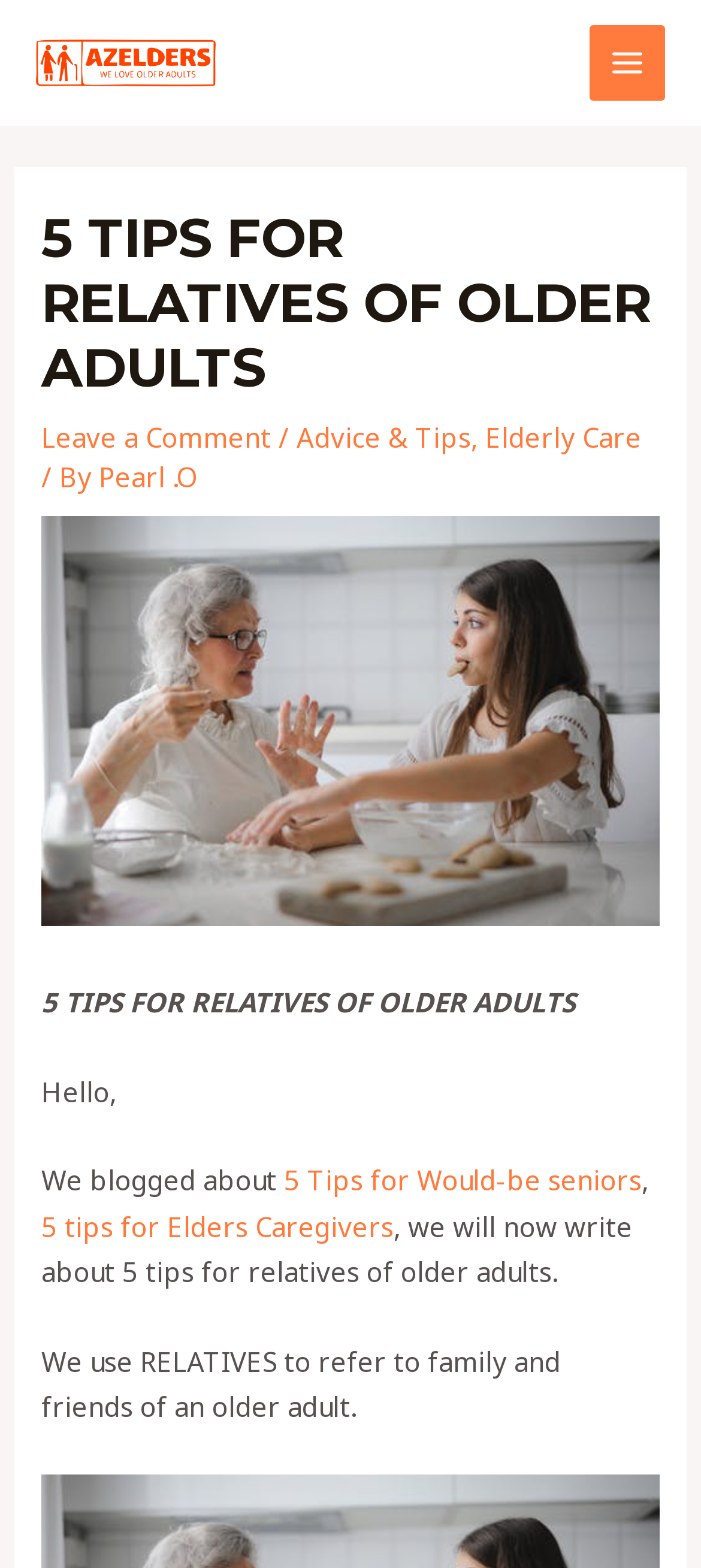What is the topic of the previous article?
Based on the image, please offer an in-depth response to the question.

The topic of the previous article can be found by looking at the link '5 Tips for Would-be seniors' which is located in the text 'We blogged about 5 Tips for Would-be seniors...'.